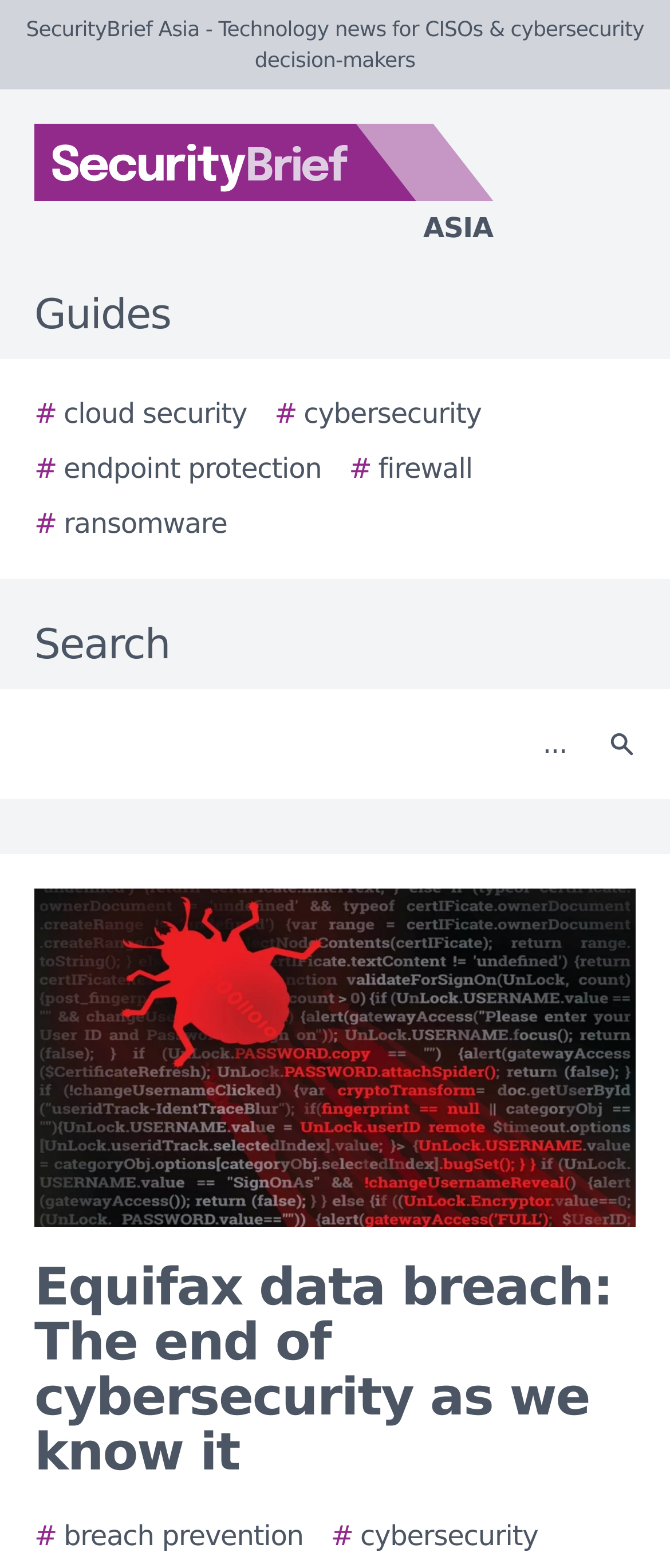What is the purpose of the textbox?
Based on the screenshot, provide your answer in one word or phrase.

Search